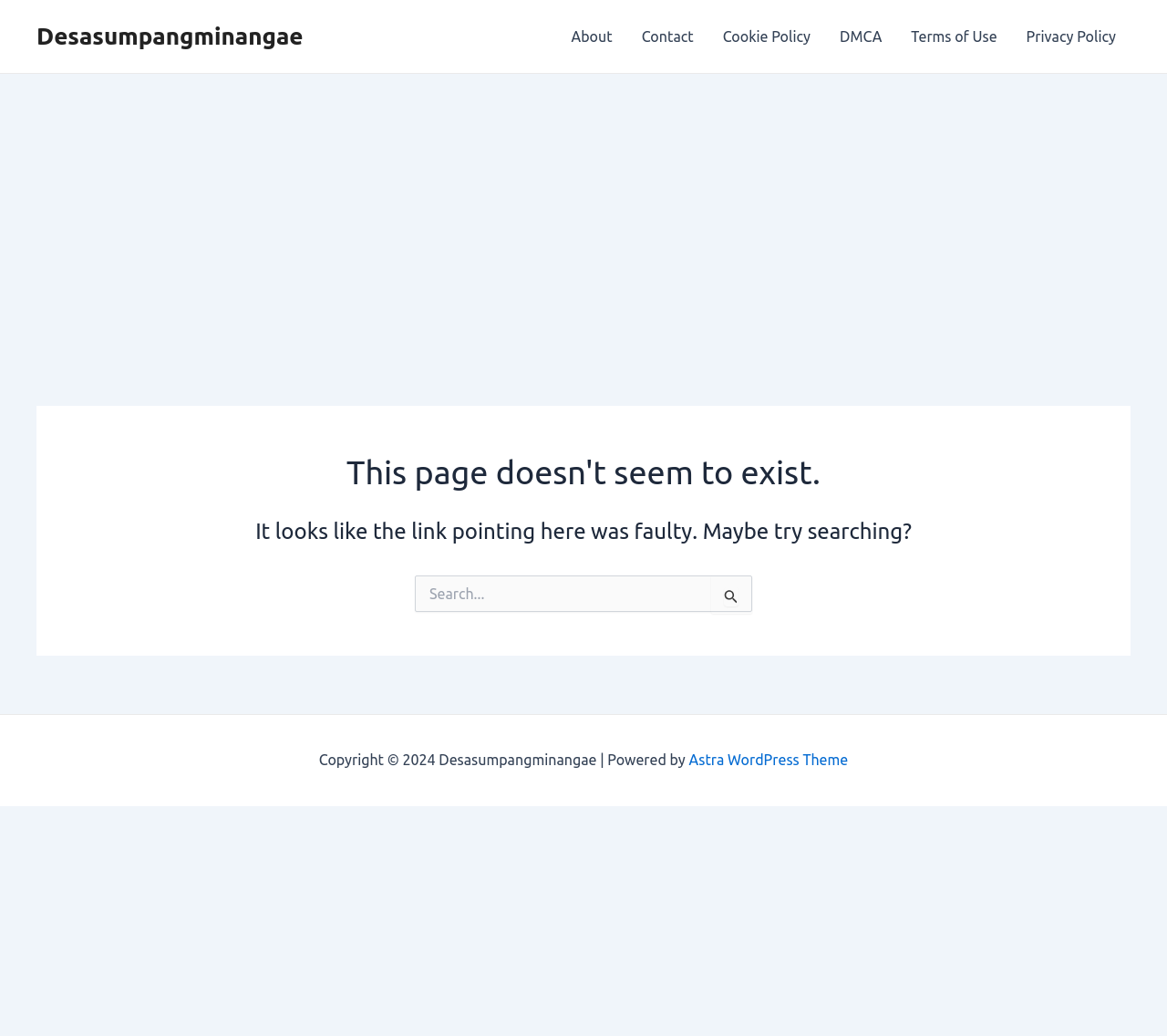Provide your answer to the question using just one word or phrase: What is the main error message on this page?

This page doesn't seem to exist.